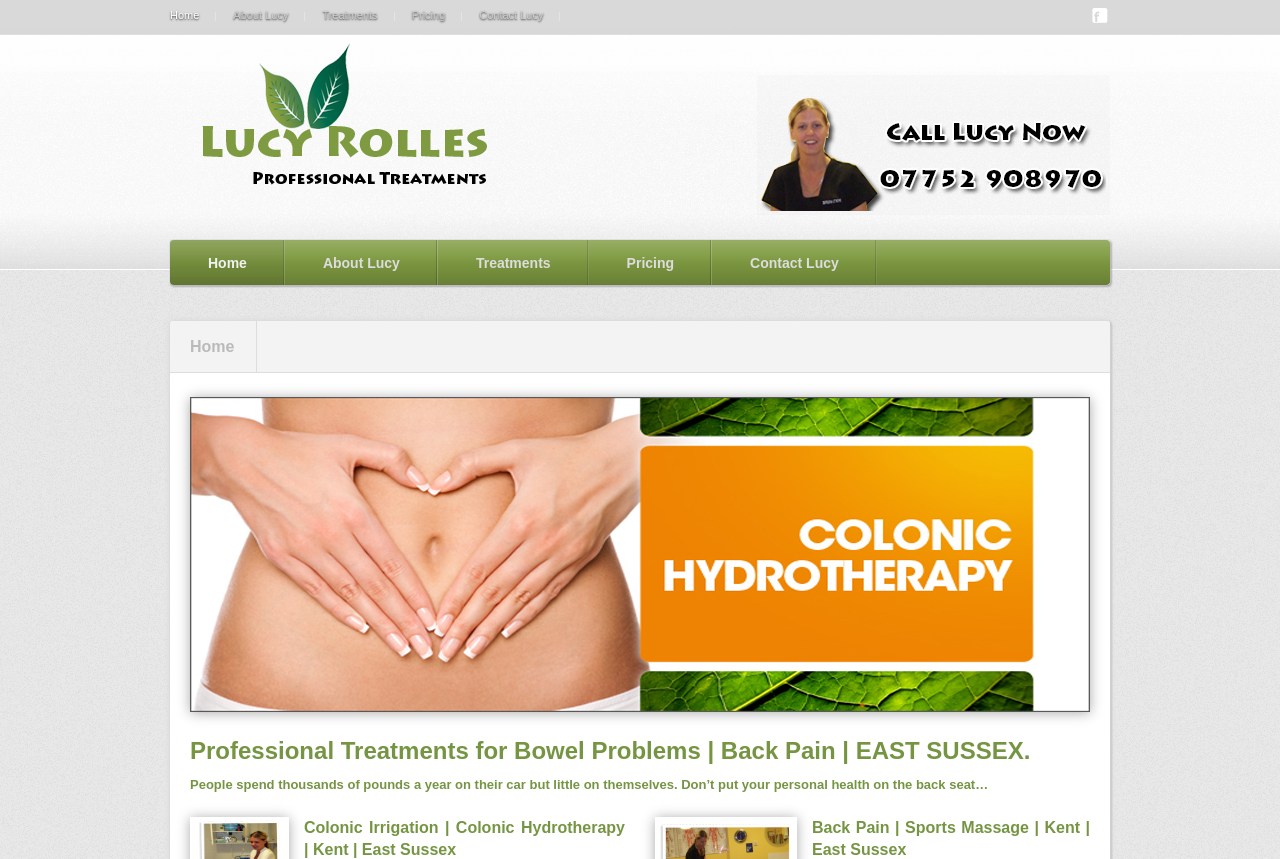Determine the bounding box of the UI component based on this description: "Pricing". The bounding box coordinates should be four float values between 0 and 1, i.e., [left, top, right, bottom].

[0.308, 0.006, 0.361, 0.038]